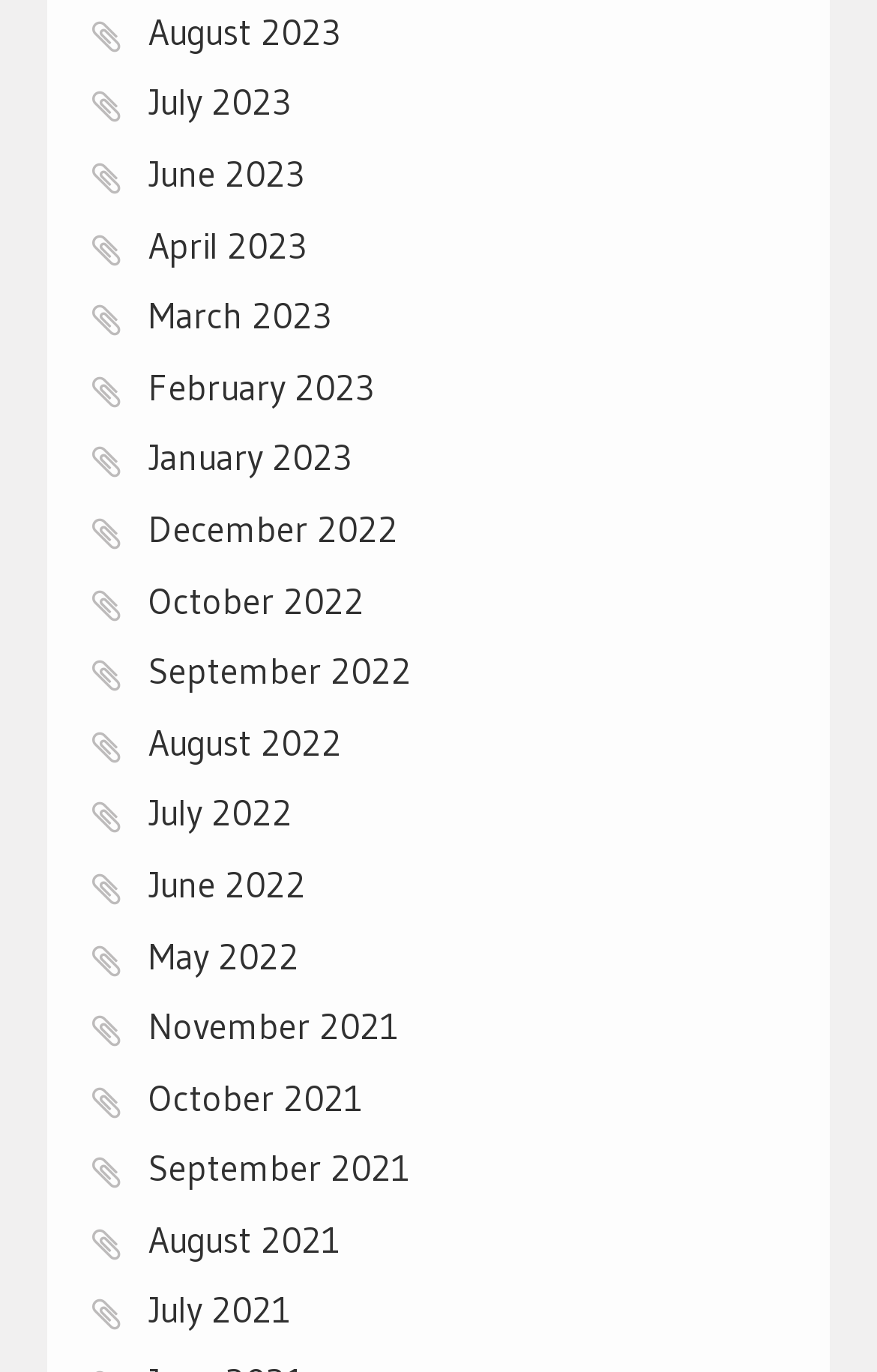Are the links arranged in chronological order?
Provide a comprehensive and detailed answer to the question.

I examined the list of links and found that they are arranged in chronological order, with the most recent months at the top and the oldest months at the bottom.